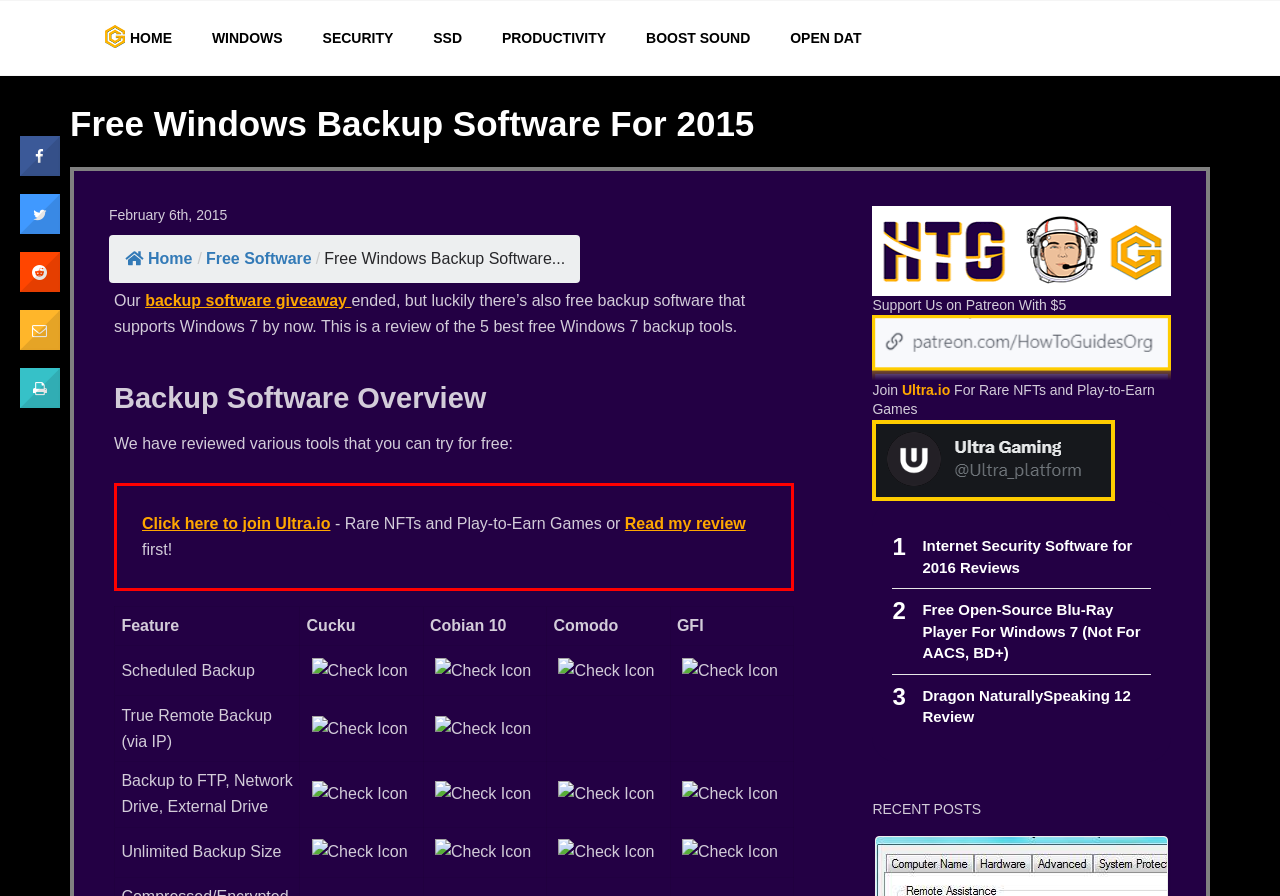Extract the bounding box for the UI element that matches this description: "3Dragon NaturallySpeaking 12 Review".

[0.721, 0.767, 0.883, 0.81]